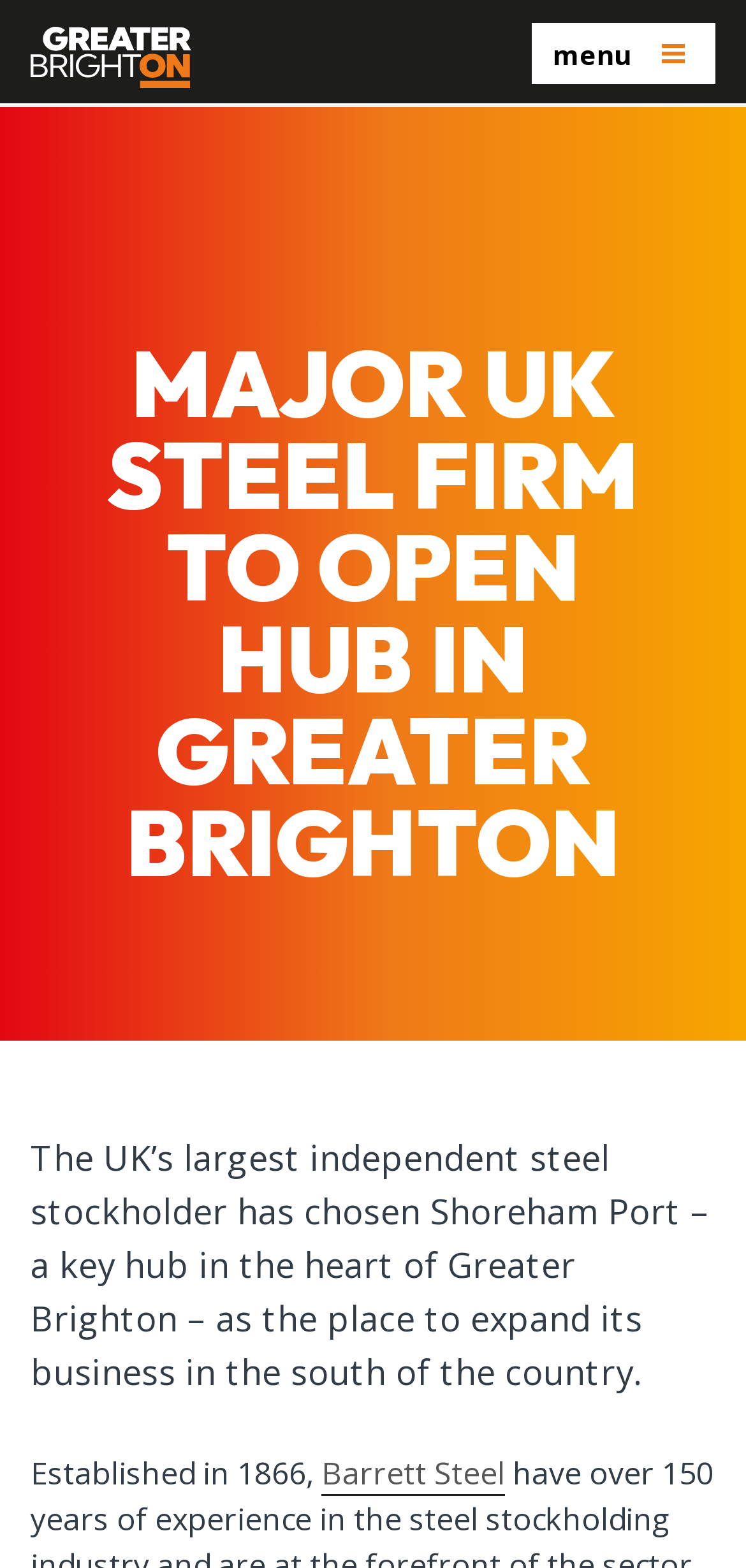Provide the bounding box coordinates for the specified HTML element described in this description: "menu". The coordinates should be four float numbers ranging from 0 to 1, in the format [left, top, right, bottom].

[0.713, 0.015, 0.959, 0.054]